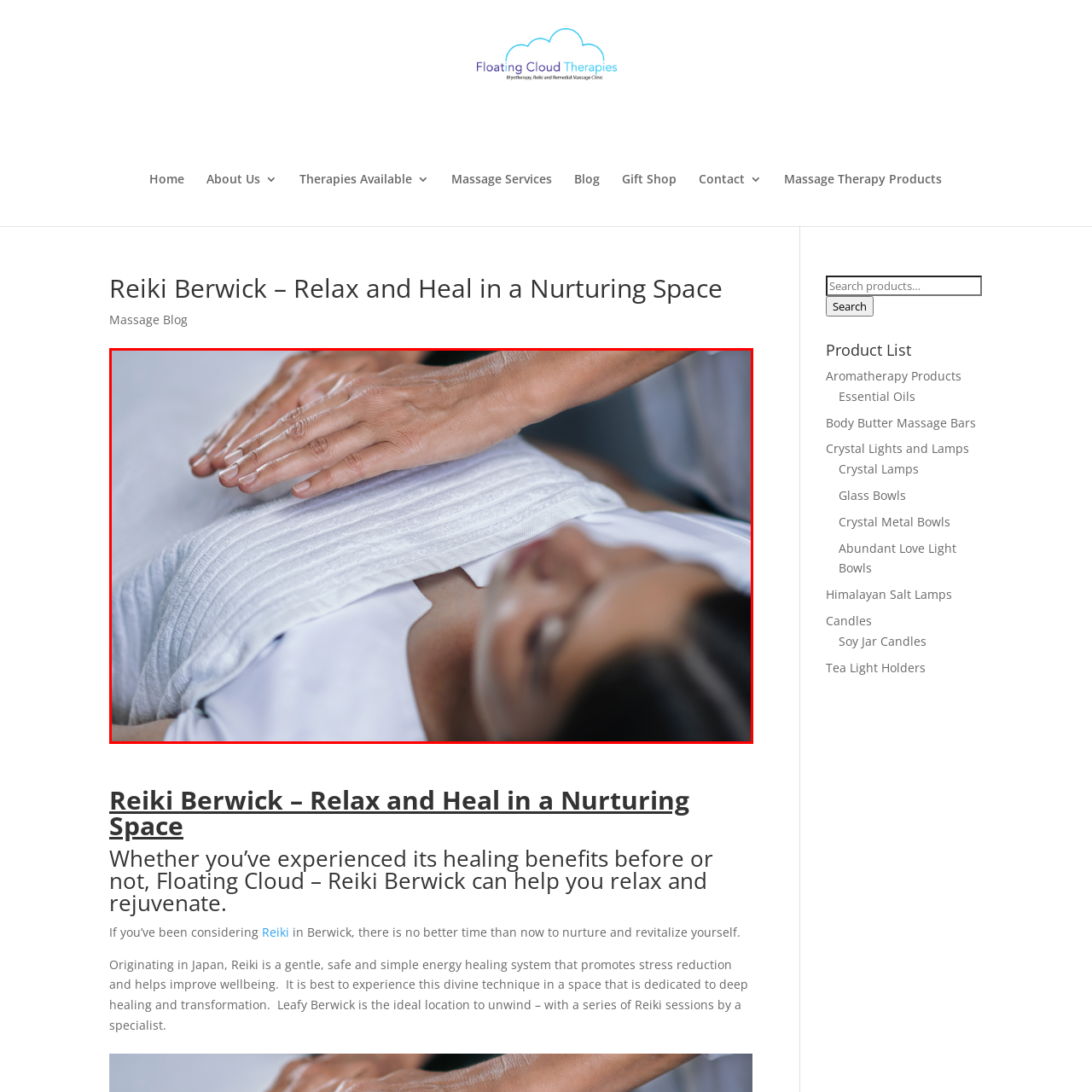Refer to the image within the red box and answer the question concisely with a single word or phrase: What is the practitioner's hand doing?

Hovering above the client's chest